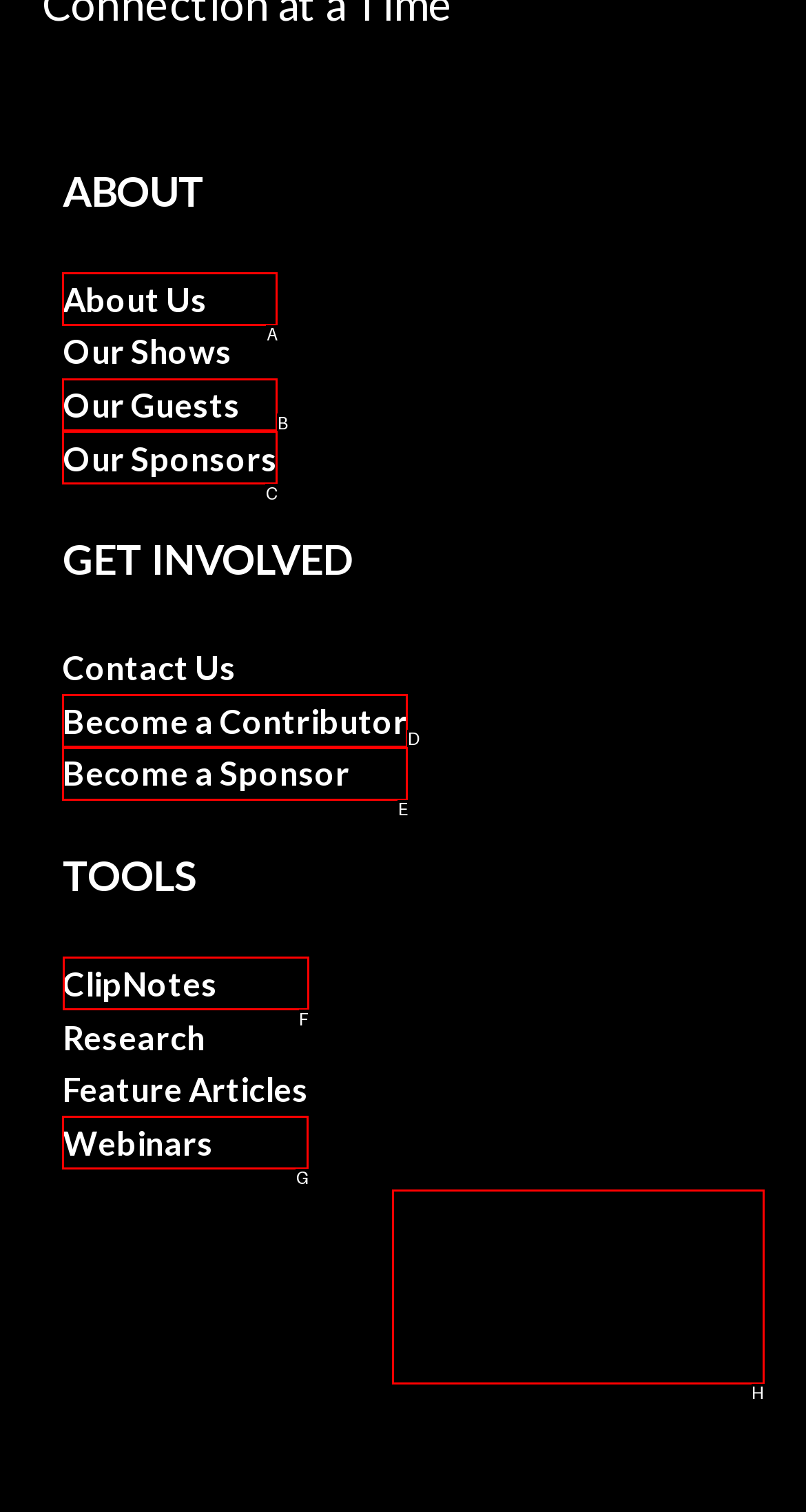Which HTML element should be clicked to perform the following task: use clipnotes tool
Reply with the letter of the appropriate option.

F